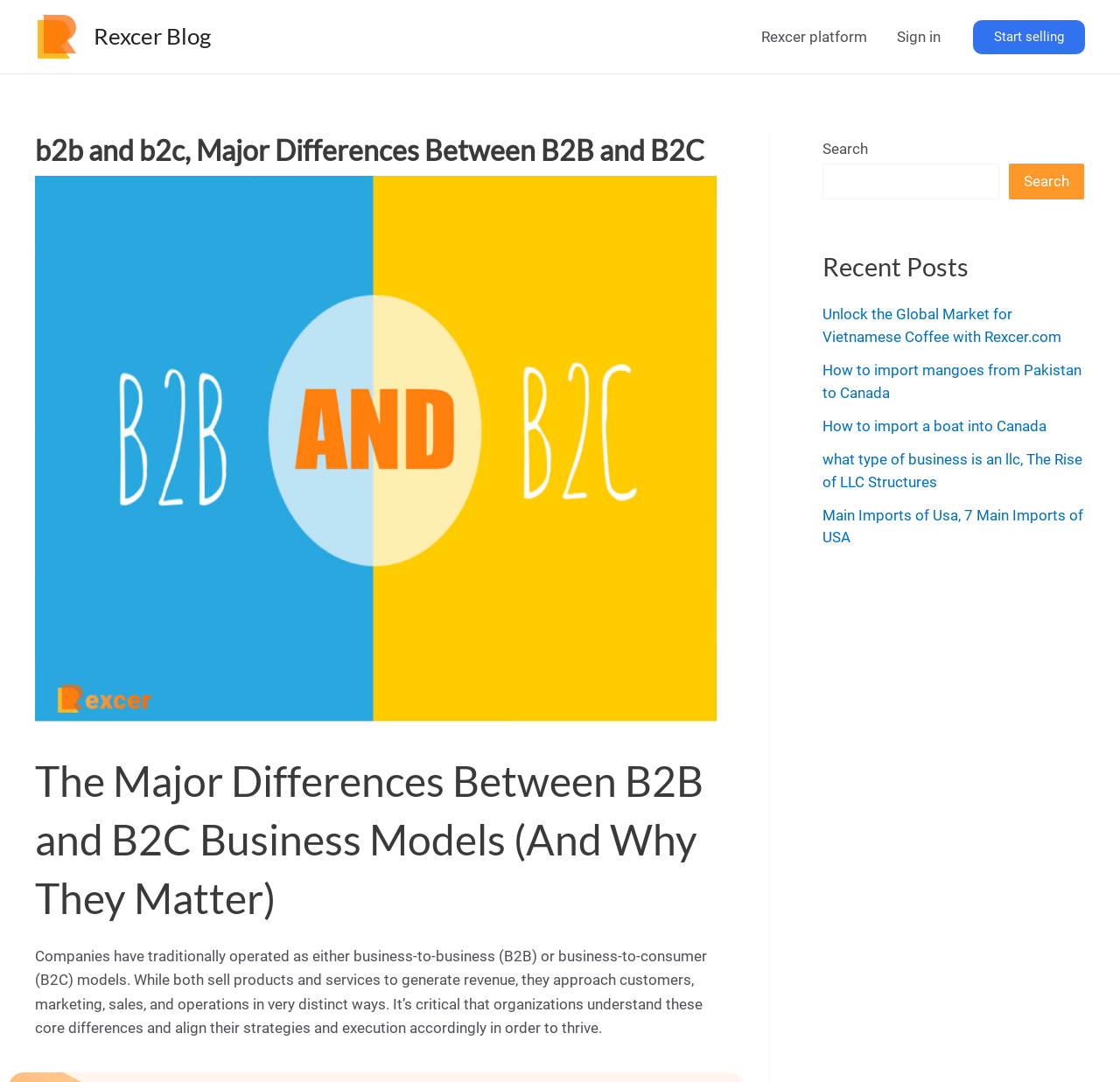Could you highlight the region that needs to be clicked to execute the instruction: "Read the 'Recent Posts'"?

[0.734, 0.232, 0.968, 0.261]